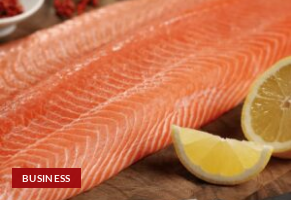Reply to the question with a single word or phrase:
What is the focus of the 'BUSINESS' section?

Food industry